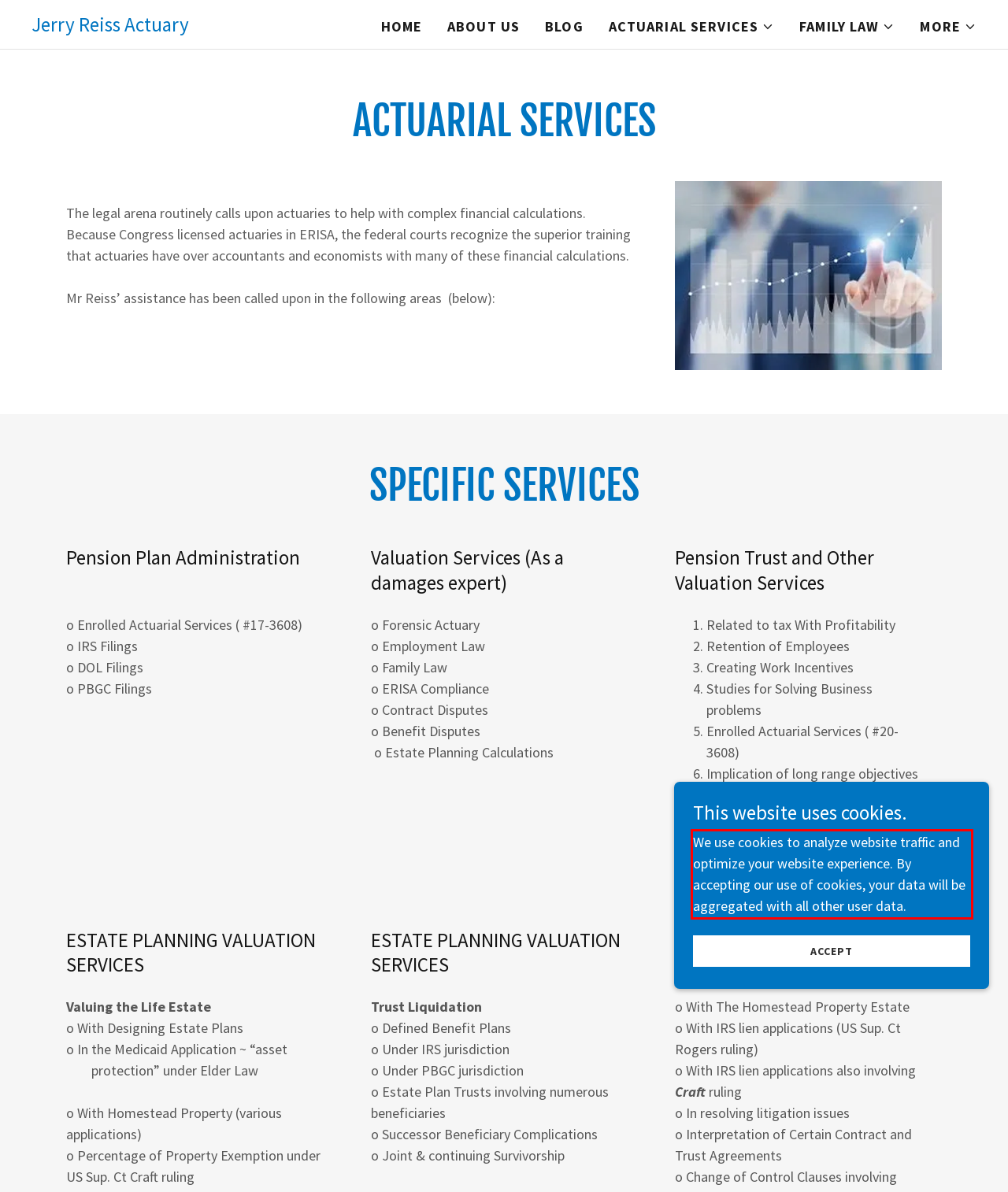Within the provided webpage screenshot, find the red rectangle bounding box and perform OCR to obtain the text content.

We use cookies to analyze website traffic and optimize your website experience. By accepting our use of cookies, your data will be aggregated with all other user data.